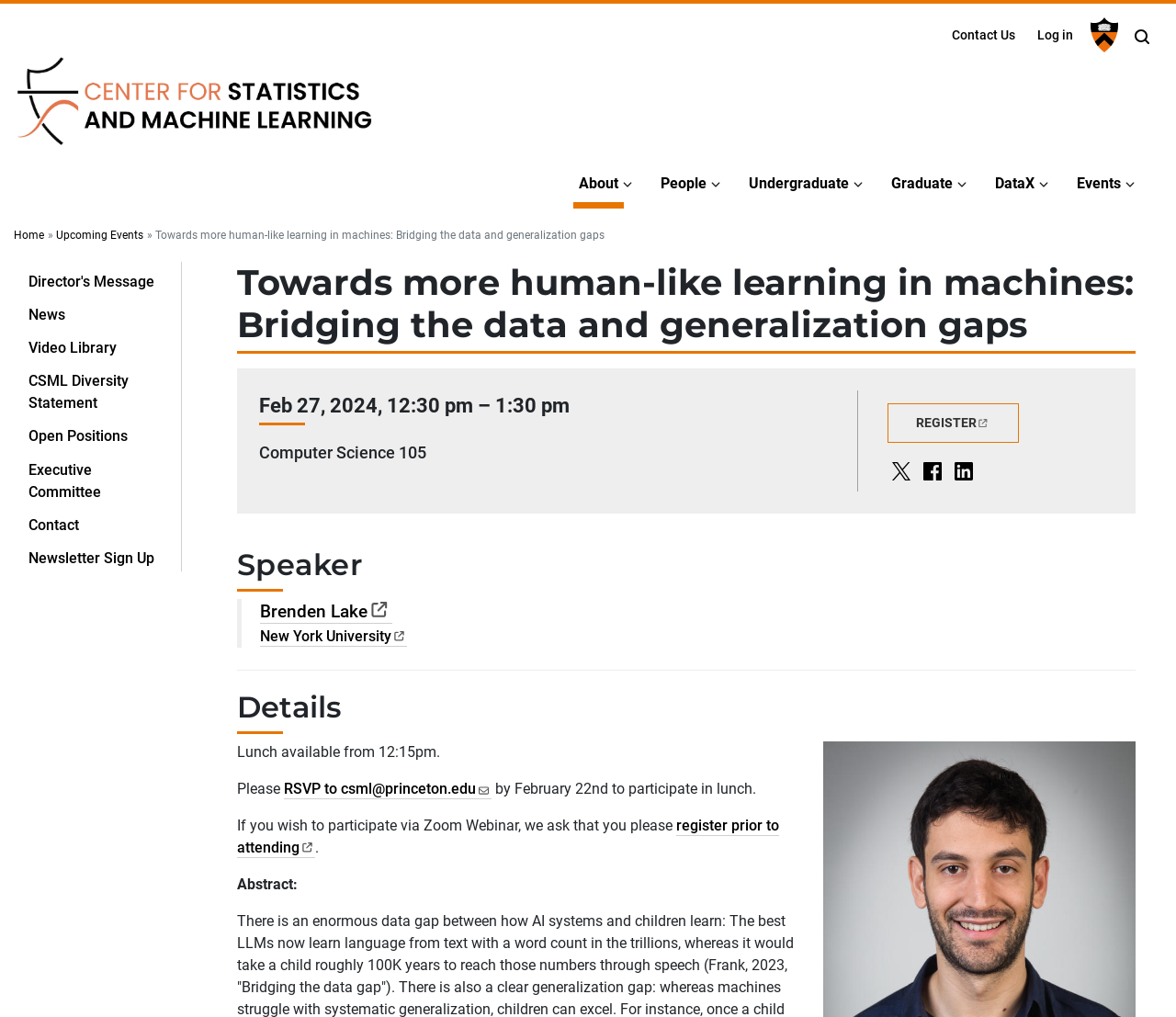Specify the bounding box coordinates of the area to click in order to execute this command: 'Register for the event'. The coordinates should consist of four float numbers ranging from 0 to 1, and should be formatted as [left, top, right, bottom].

[0.754, 0.397, 0.866, 0.436]